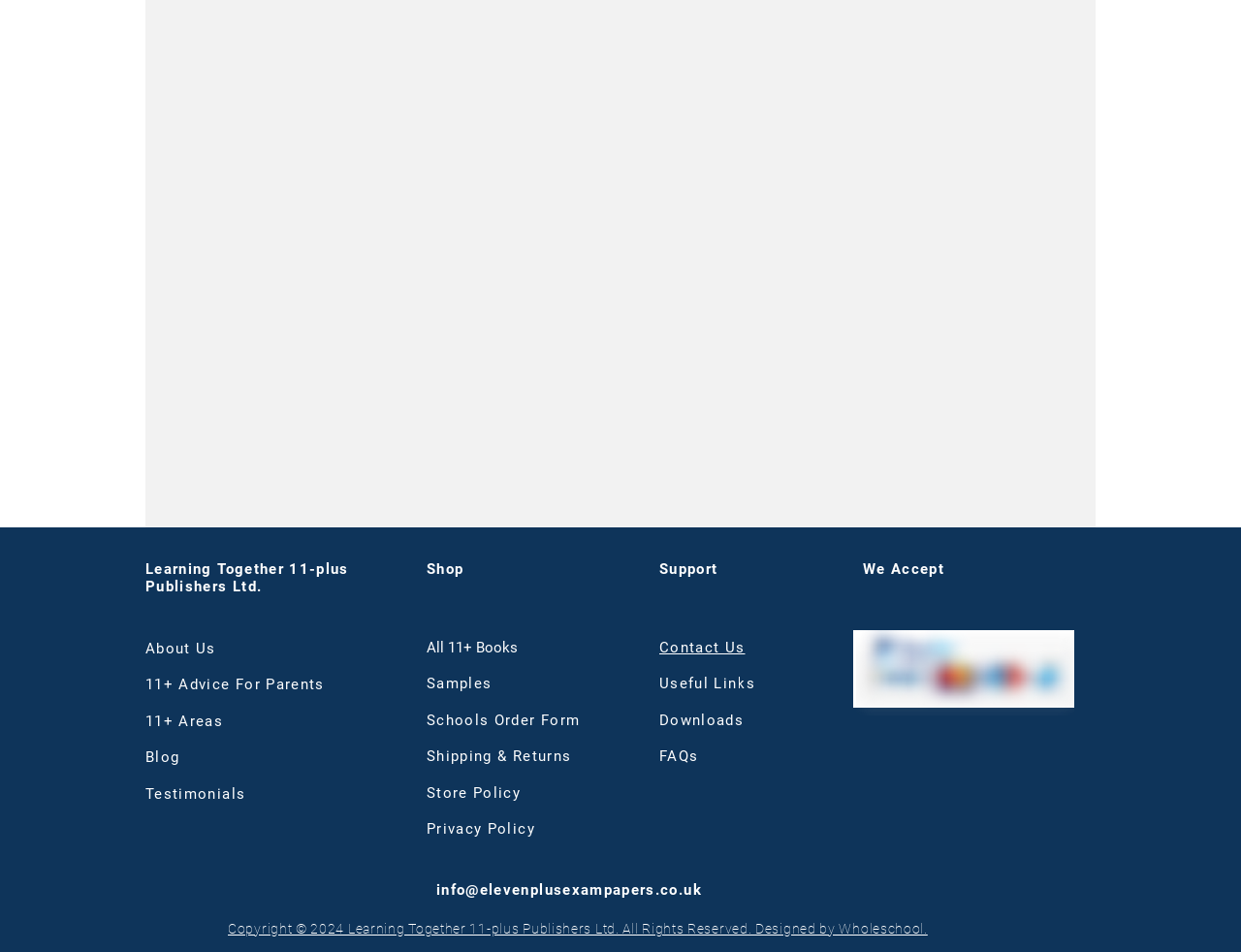Provide the bounding box coordinates of the section that needs to be clicked to accomplish the following instruction: "Browse '11+ Advice For Parents'."

[0.117, 0.71, 0.214, 0.728]